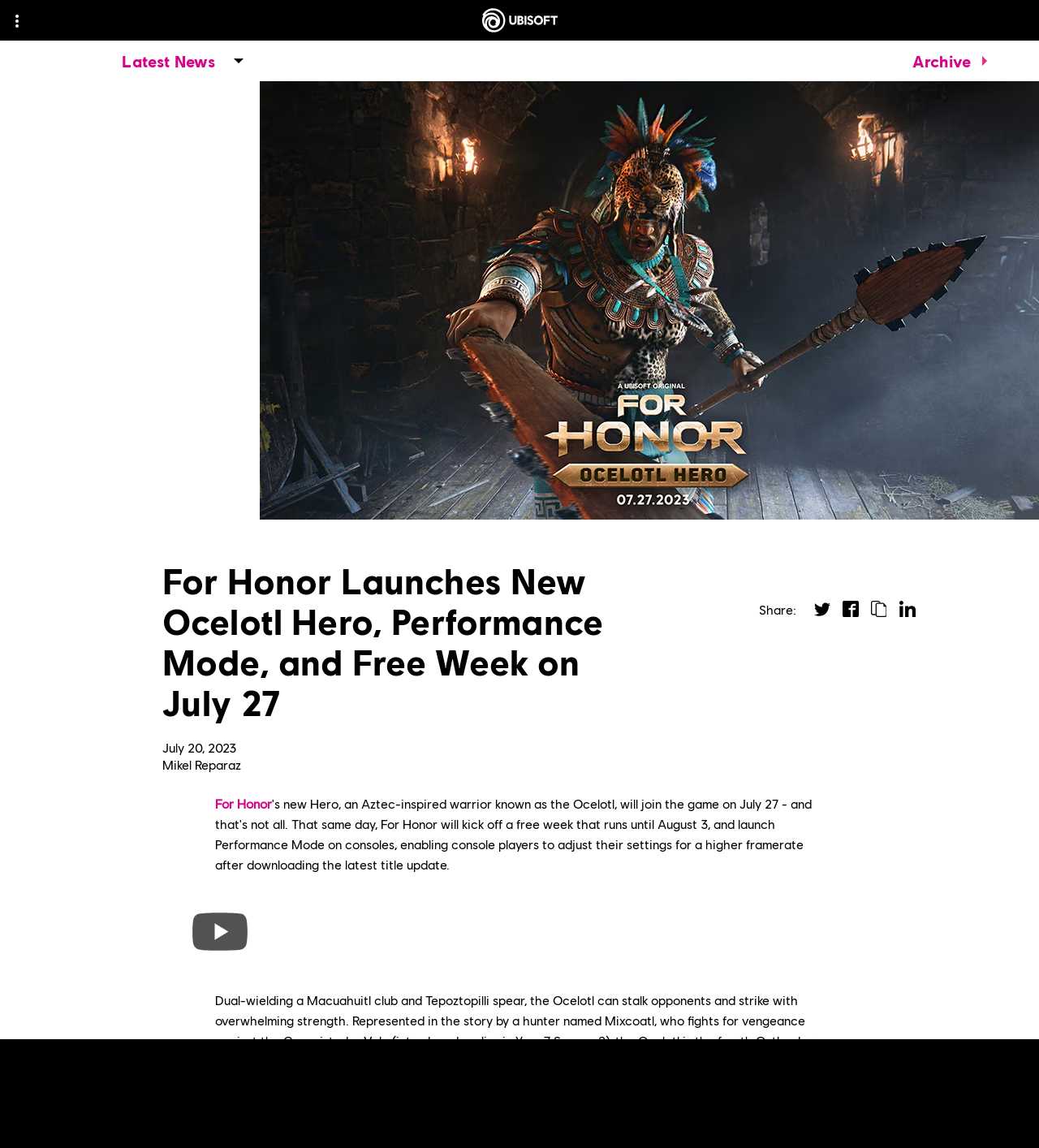Identify the bounding box for the element characterized by the following description: "Assassins Creed".

[0.275, 0.099, 0.5, 0.158]